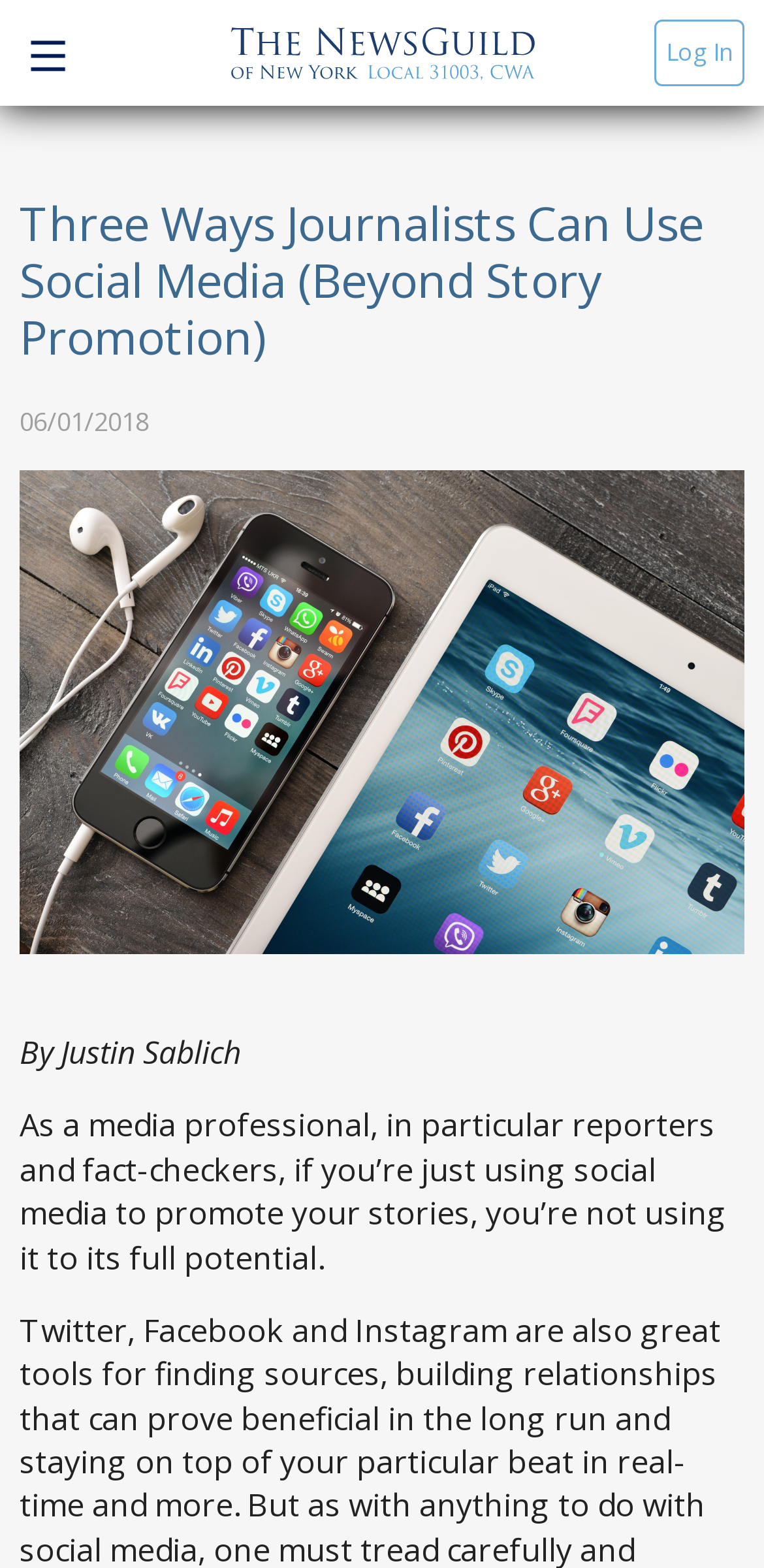Answer this question using a single word or a brief phrase:
What is the author of the article?

Justin Sablich